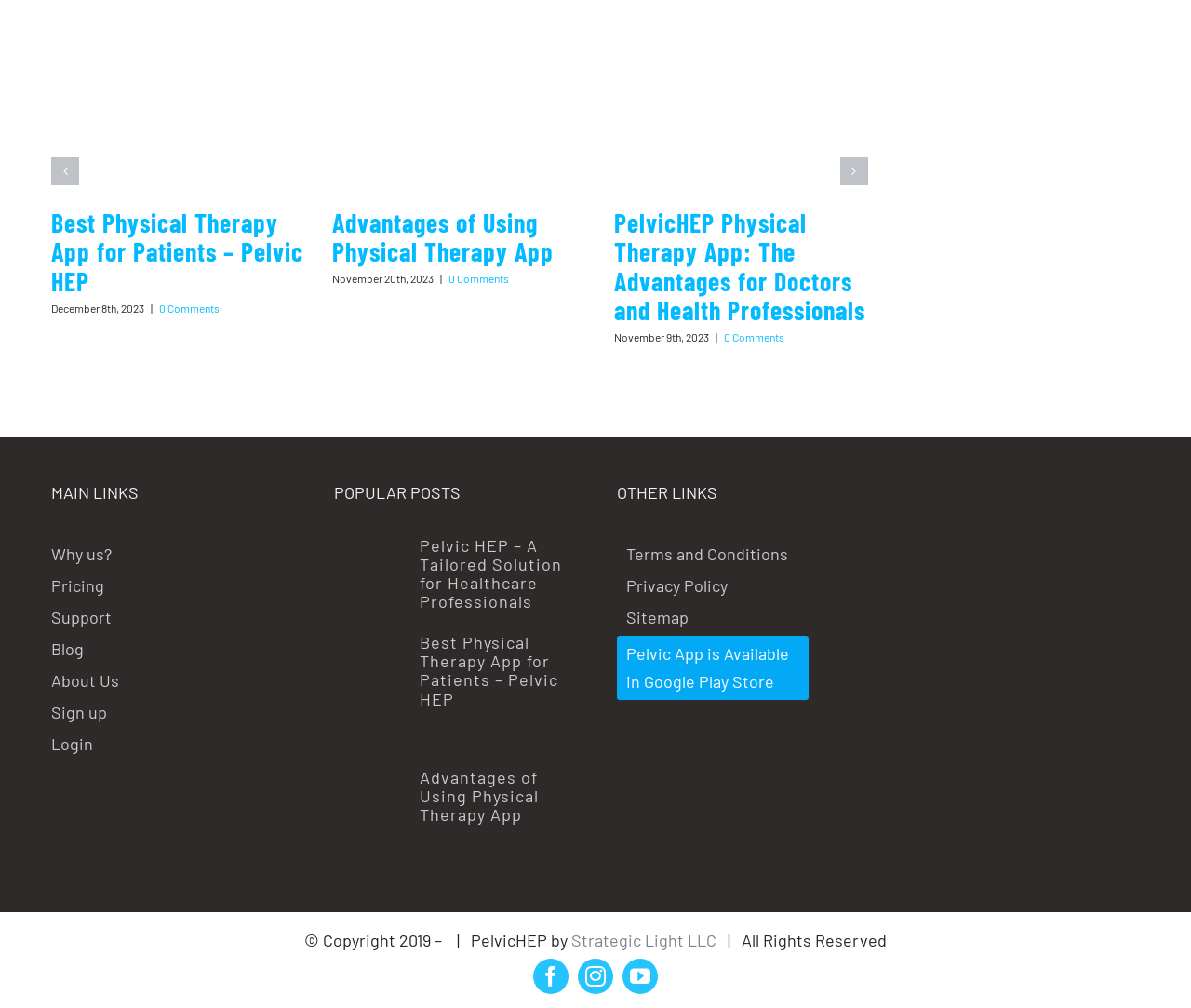Please identify the bounding box coordinates of the element's region that needs to be clicked to fulfill the following instruction: "Check the 'Terms and Conditions' link". The bounding box coordinates should consist of four float numbers between 0 and 1, i.e., [left, top, right, bottom].

[0.526, 0.531, 0.679, 0.563]